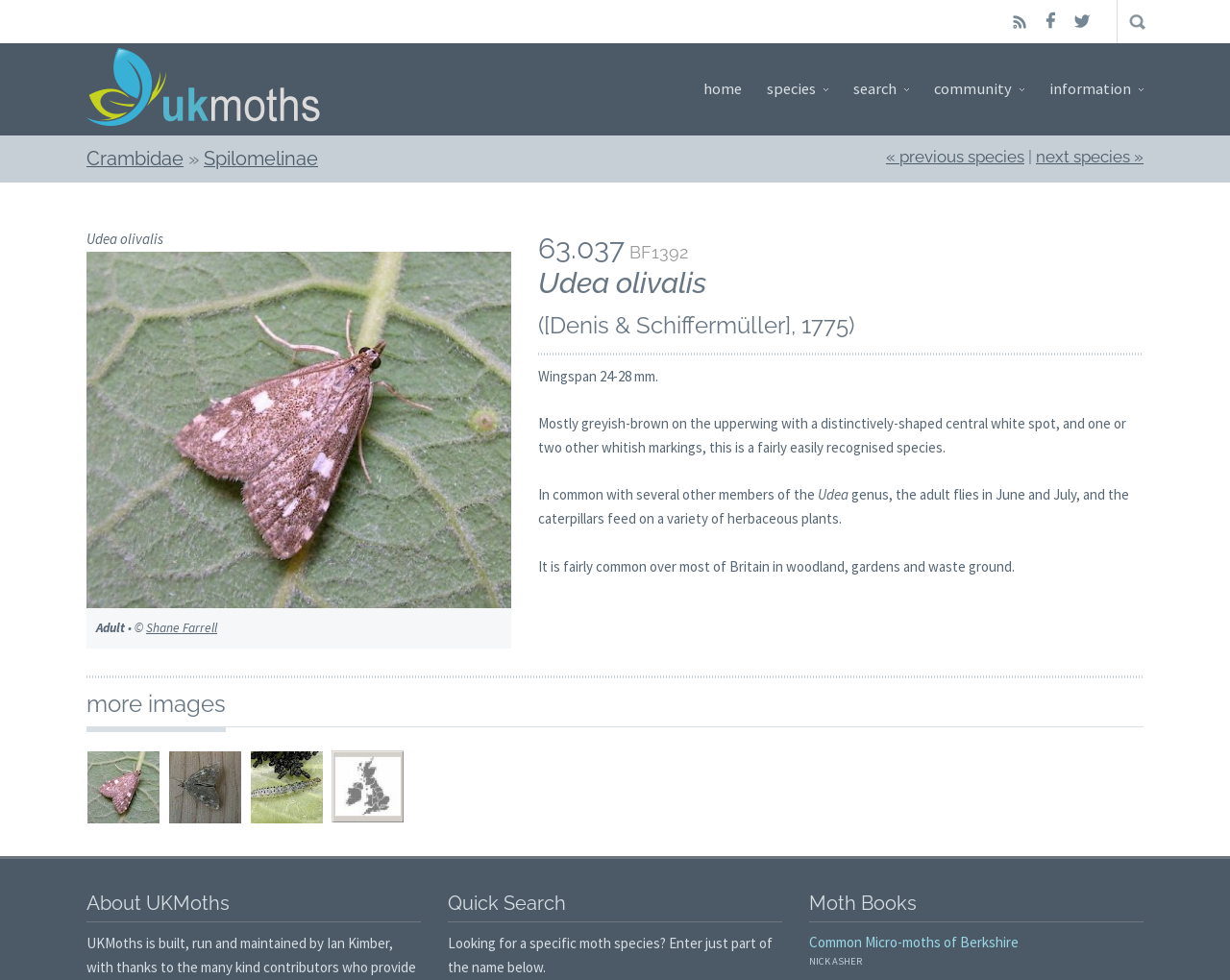Determine the bounding box coordinates of the target area to click to execute the following instruction: "show map."

[0.07, 0.765, 0.93, 0.839]